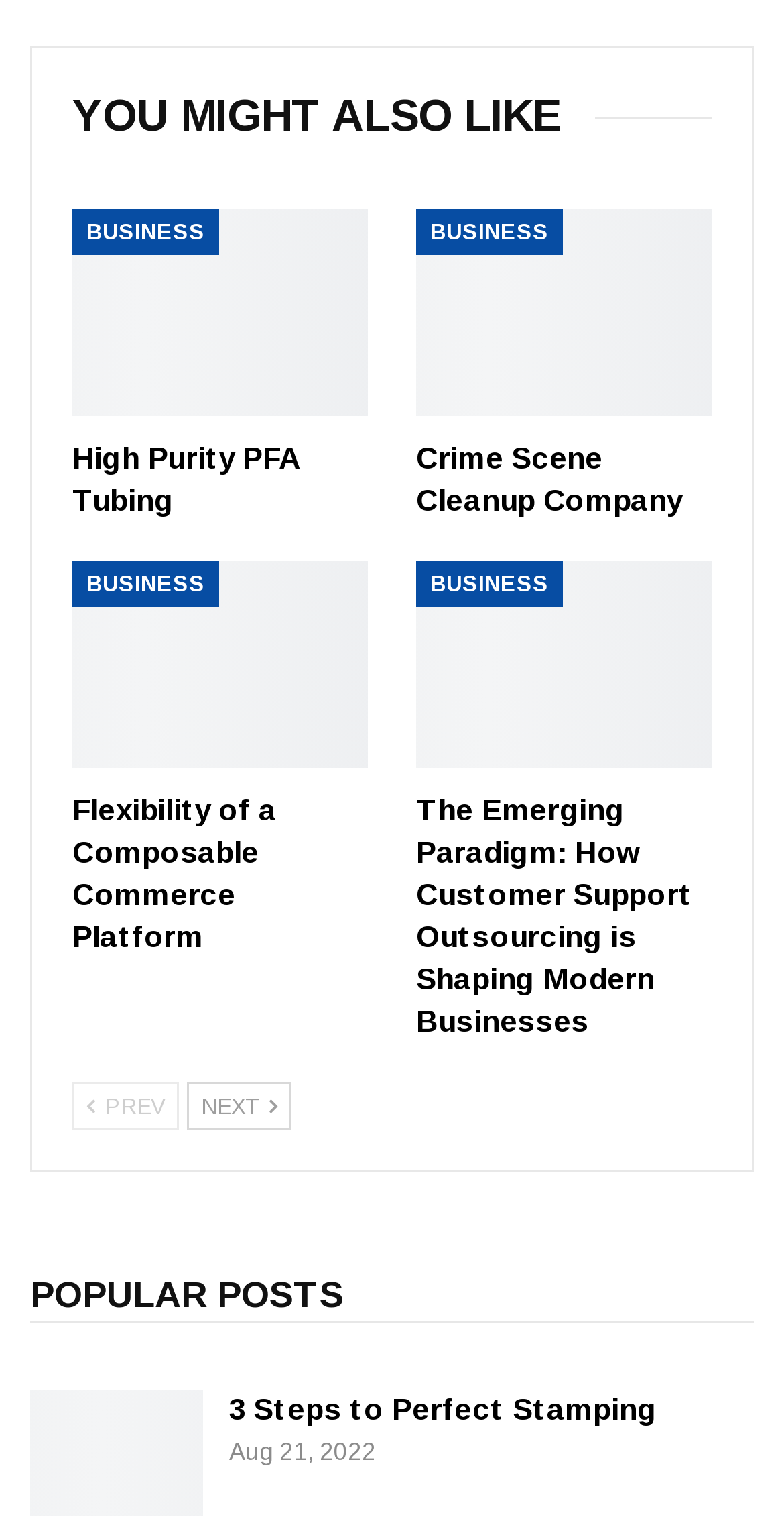Provide the bounding box coordinates of the UI element that matches the description: "Business".

[0.531, 0.366, 0.718, 0.396]